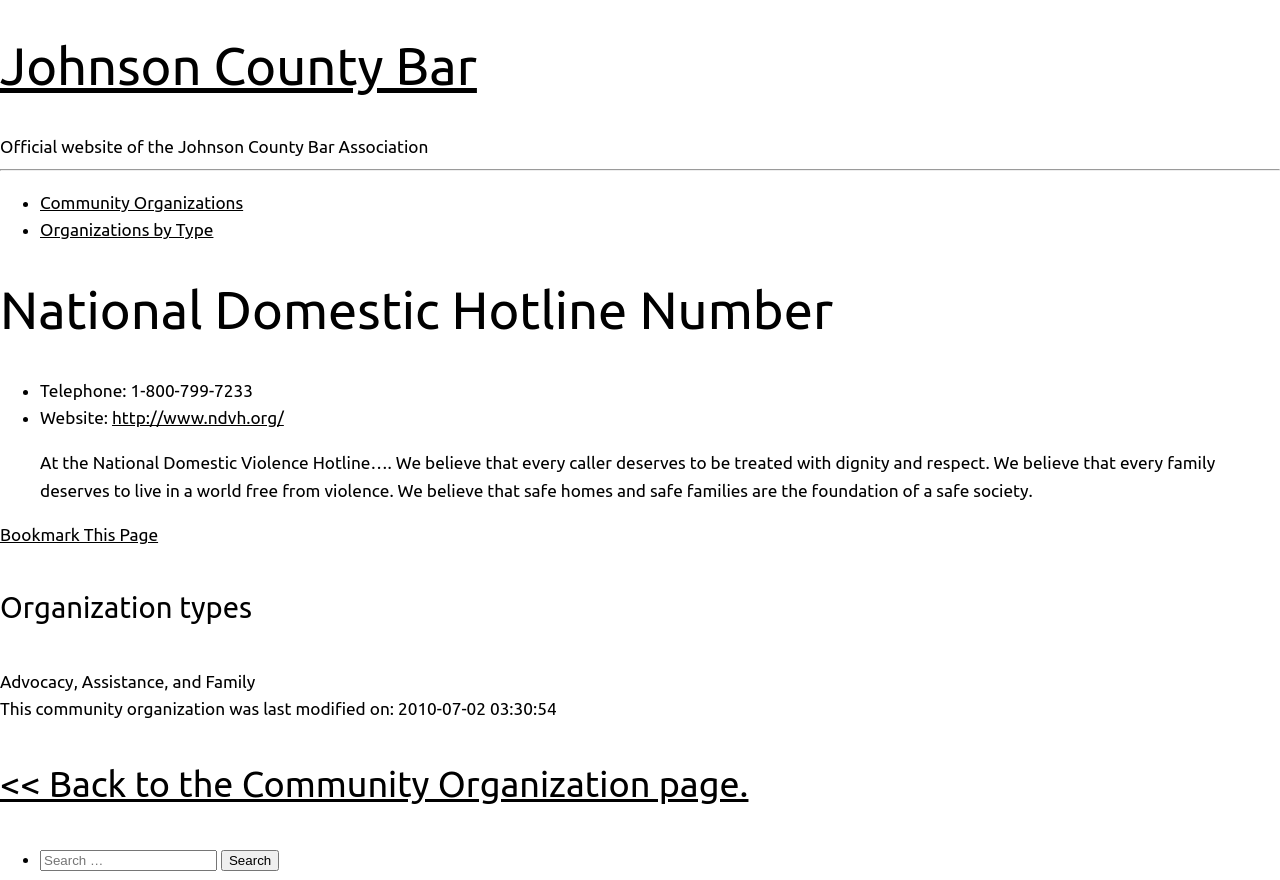Provide an in-depth caption for the webpage.

The webpage is about the Johnson County Bar Association. At the top, there is a heading with the title "Johnson County Bar" and a link with the same name. Below this, there is a brief description of the website, stating that it is the official website of the Johnson County Bar Association.

Underneath, there is a horizontal separator line. Following this, there are three links listed in a bullet point format, labeled as "Community Organizations", "Organizations by Type", and two more links.

Next, there is a heading titled "National Domestic Hotline Number". Below this, there are three more bullet points, containing information about the hotline, including the telephone number and website.

After this, there is a blockquote section with a quote from the National Domestic Violence Hotline, describing their mission and values.

Below the blockquote, there is a link to bookmark the page. Further down, there is a heading titled "Organization types", followed by a brief description of the organization type, which is "Advocacy, Assistance, and Family".

Next, there is a line of text stating when the community organization was last modified. Below this, there is a heading with a link to go back to the Community Organization page.

At the very bottom of the page, there is a search function, consisting of a search box and a search button, allowing users to search for specific content.